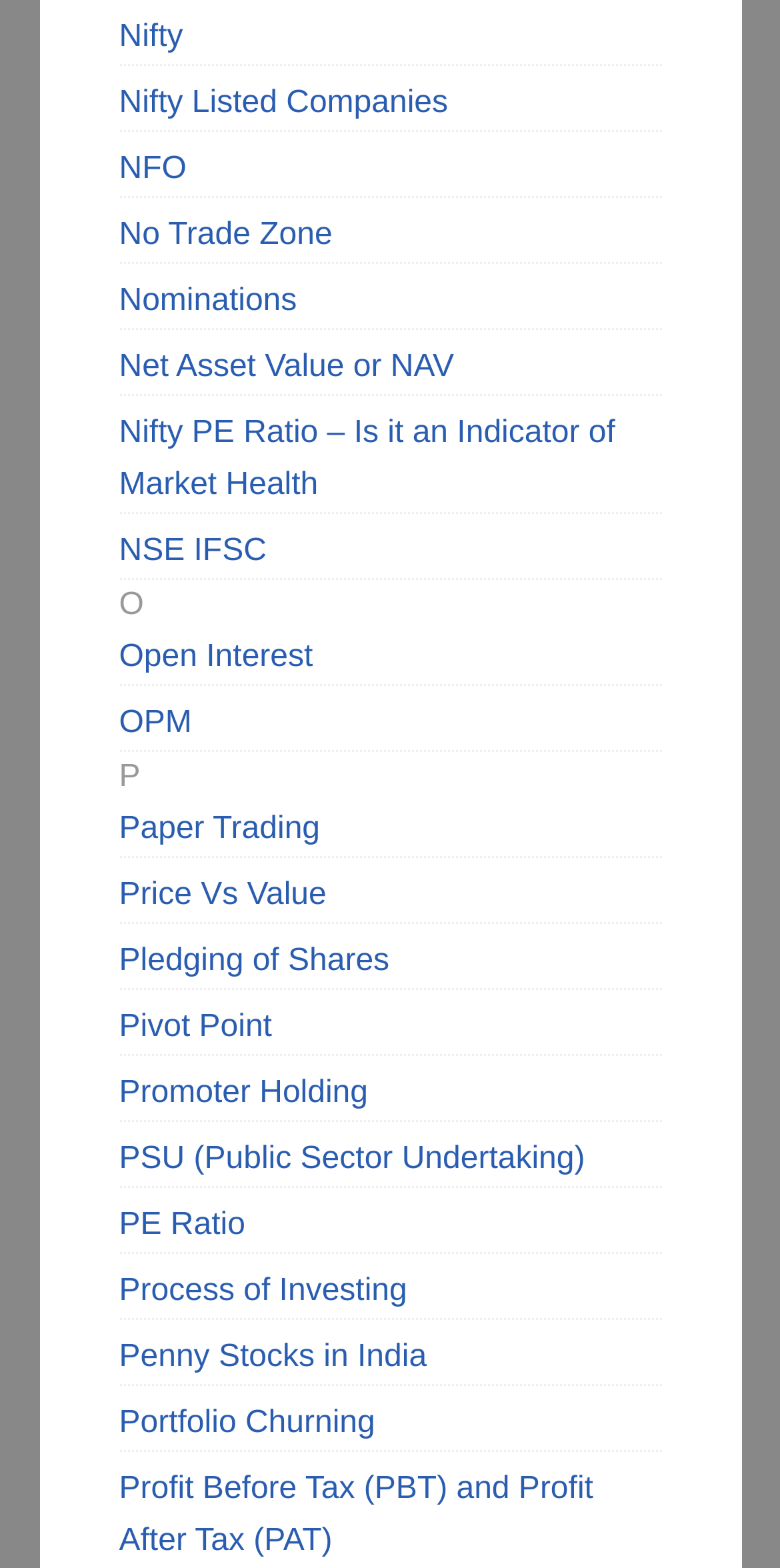From the webpage screenshot, predict the bounding box coordinates (top-left x, top-left y, bottom-right x, bottom-right y) for the UI element described here: PSU (Public Sector Undertaking)

[0.153, 0.728, 0.75, 0.75]